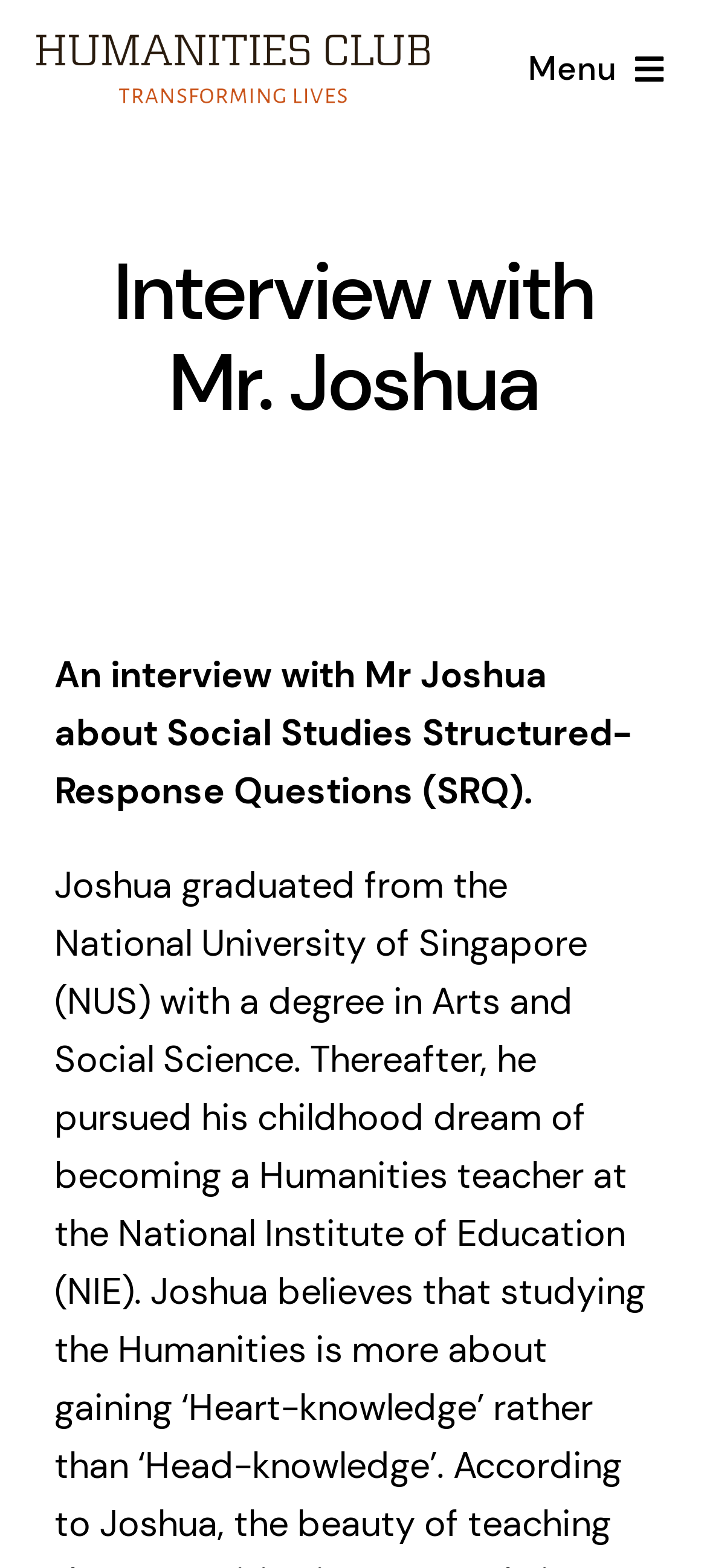Extract the main headline from the webpage and generate its text.

Interview with Mr. Joshua